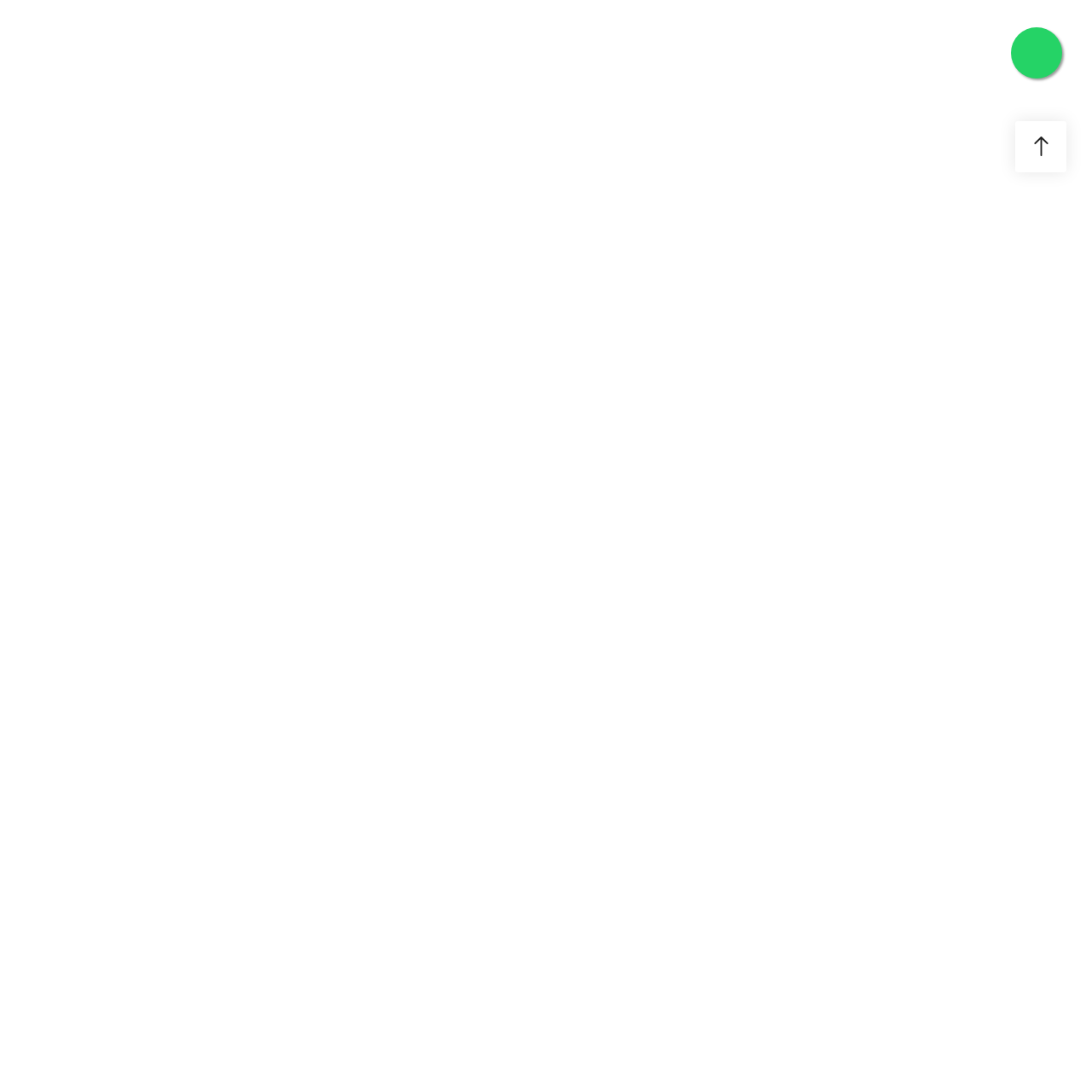What is the purpose of the book?
Check the image inside the red boundary and answer the question using a single word or brief phrase.

Enhancing knowledge in homeopathic practices